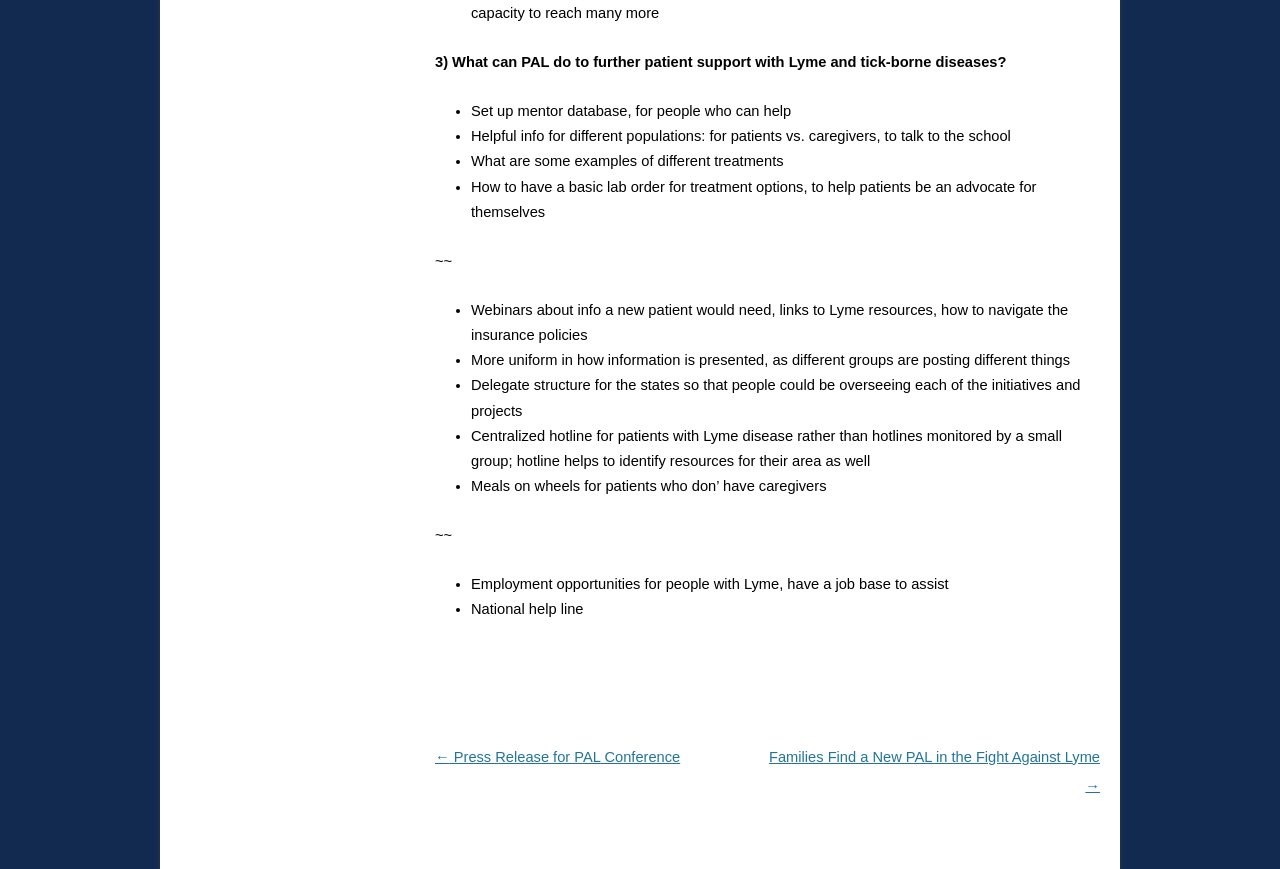Based on the image, please elaborate on the answer to the following question:
What is PAL's goal for patient support?

Based on the webpage, PAL aims to provide support for patients with Lyme and tick-borne diseases through various initiatives, such as setting up a mentor database, providing helpful information for different populations, and offering webinars about necessary information for new patients.